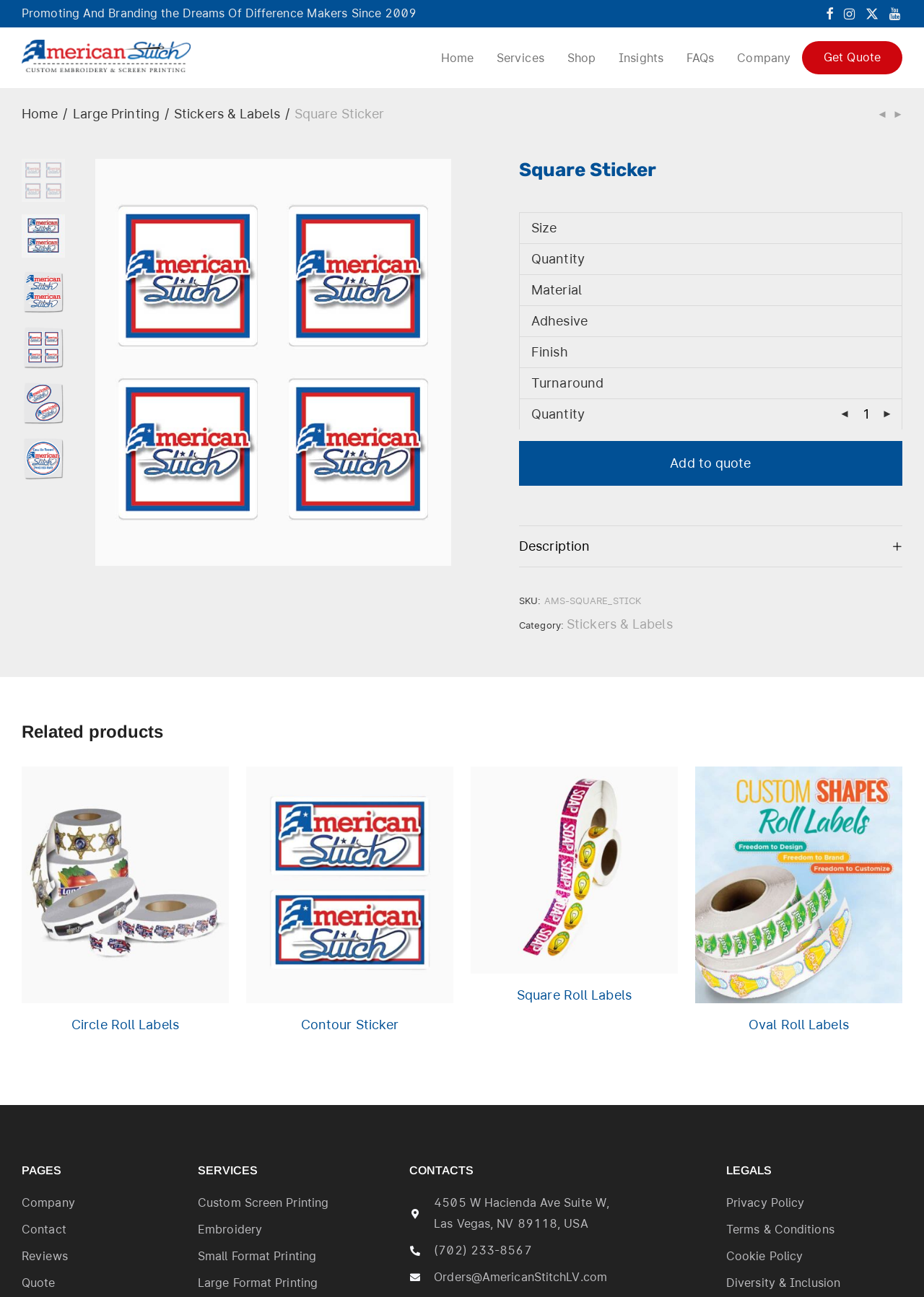Locate and provide the bounding box coordinates for the HTML element that matches this description: "Custom Screen Printing".

[0.214, 0.92, 0.356, 0.936]